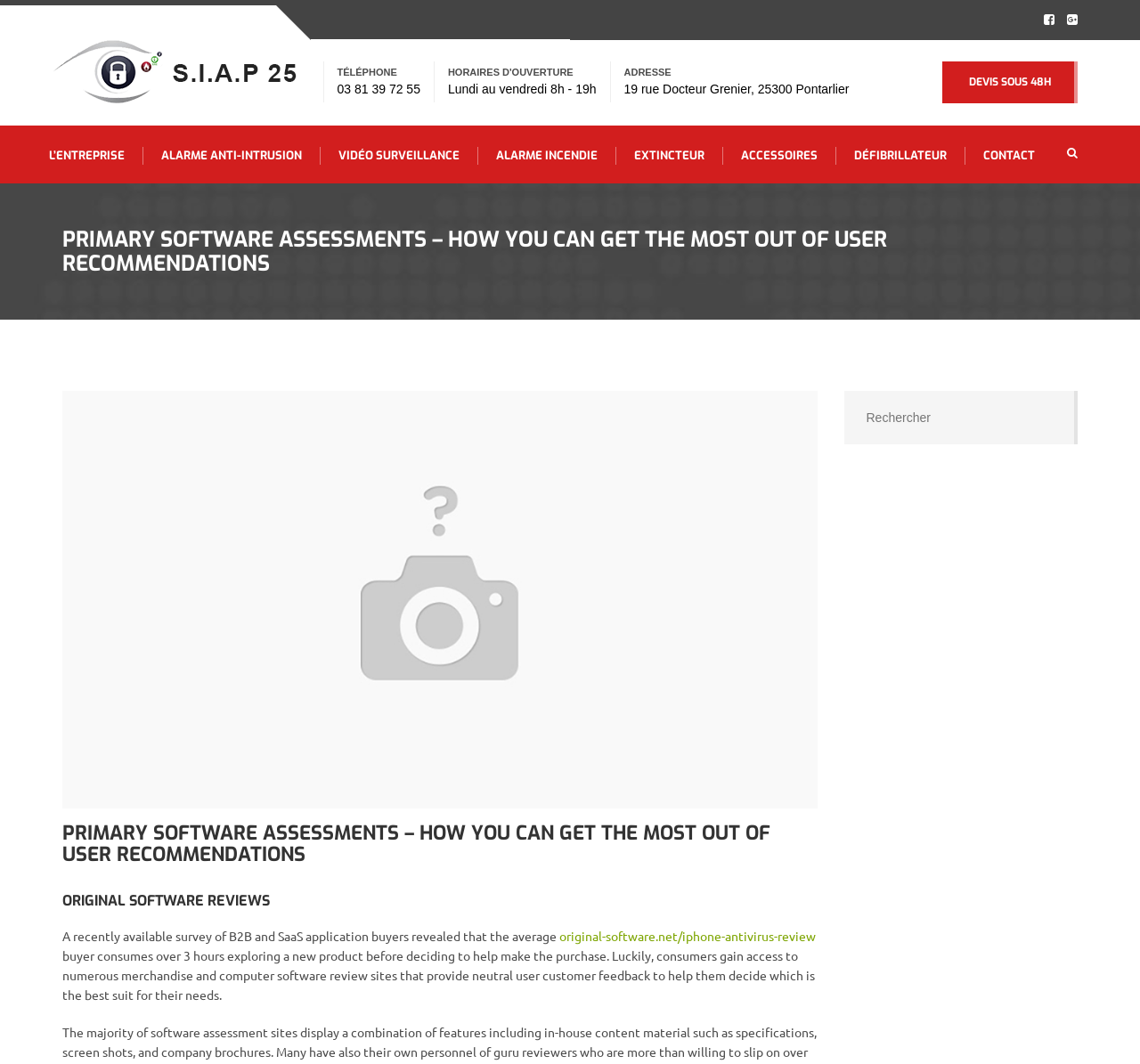Give a full account of the webpage's elements and their arrangement.

The webpage appears to be a software review website with a focus on B2B and SaaS applications. At the top right corner, there are two icons, possibly representing social media links or navigation buttons. Below these icons, there is a section with contact information, including a phone number, address, and business hours.

On the left side of the page, there is a menu with links to various sections, including "L'ENTREPRISE", "ALARME ANTI-INTRUSION", "VIDÉO SURVEILLANCE", "ALARME INCENDIE", "EXTINCTEUR", "ACCESSOIRES", "DÉFIBRILLATEUR", and "CONTACT". Each link has a distinct position, with "L'ENTREPRISE" at the top and "CONTACT" at the bottom.

The main content of the page is divided into two sections. The first section has a heading "PRIMARY SOFTWARE ASSESSMENTS – HOW YOU CAN GET THE MOST OUT OF USER RECOMMENDATIONS" and features an image below the heading. The second section has a heading "ORIGINAL SOFTWARE REVIEWS" and contains a paragraph of text discussing a survey of B2B and SaaS application buyers. The text mentions that buyers spend over 3 hours exploring a new product before making a purchase and that review sites provide neutral user feedback to help with decision-making. There is also a link to a specific review, "original-software.net/iphone-antivirus-review", within the paragraph.

At the bottom of the page, there is a search bar with a placeholder text "Rechercher".